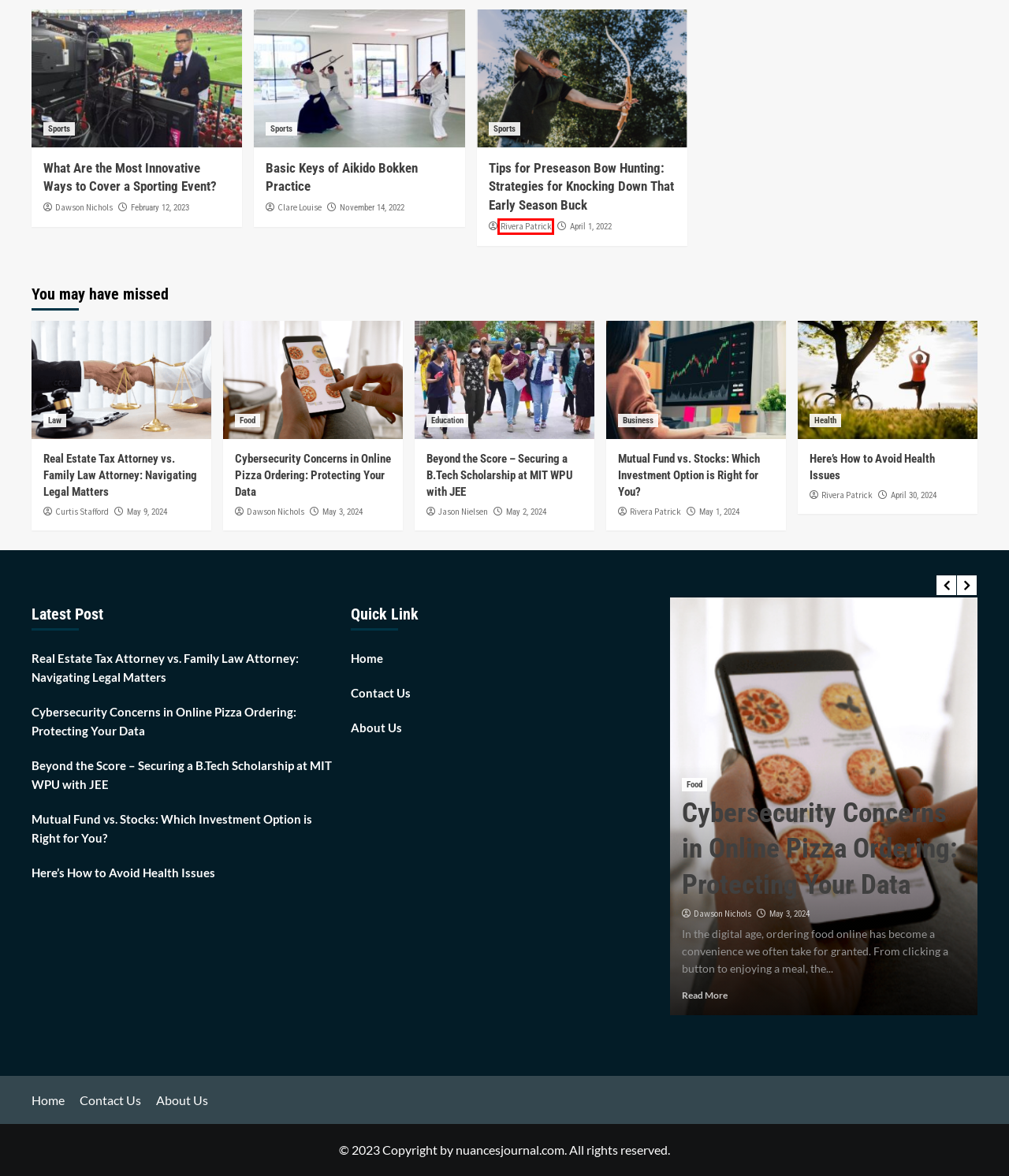You have a screenshot of a webpage where a red bounding box highlights a specific UI element. Identify the description that best matches the resulting webpage after the highlighted element is clicked. The choices are:
A. Clare Louise, Author at Nuances Journal
B. February 2023 - Nuances Journal
C. Dawson Nichols, Author at Nuances Journal
D. Curtis Stafford, Author at Nuances Journal
E. April 2024 - Nuances Journal
F. April 2022 - Nuances Journal
G. Rivera Patrick, Author at Nuances Journal
H. May 2024 - Nuances Journal

G